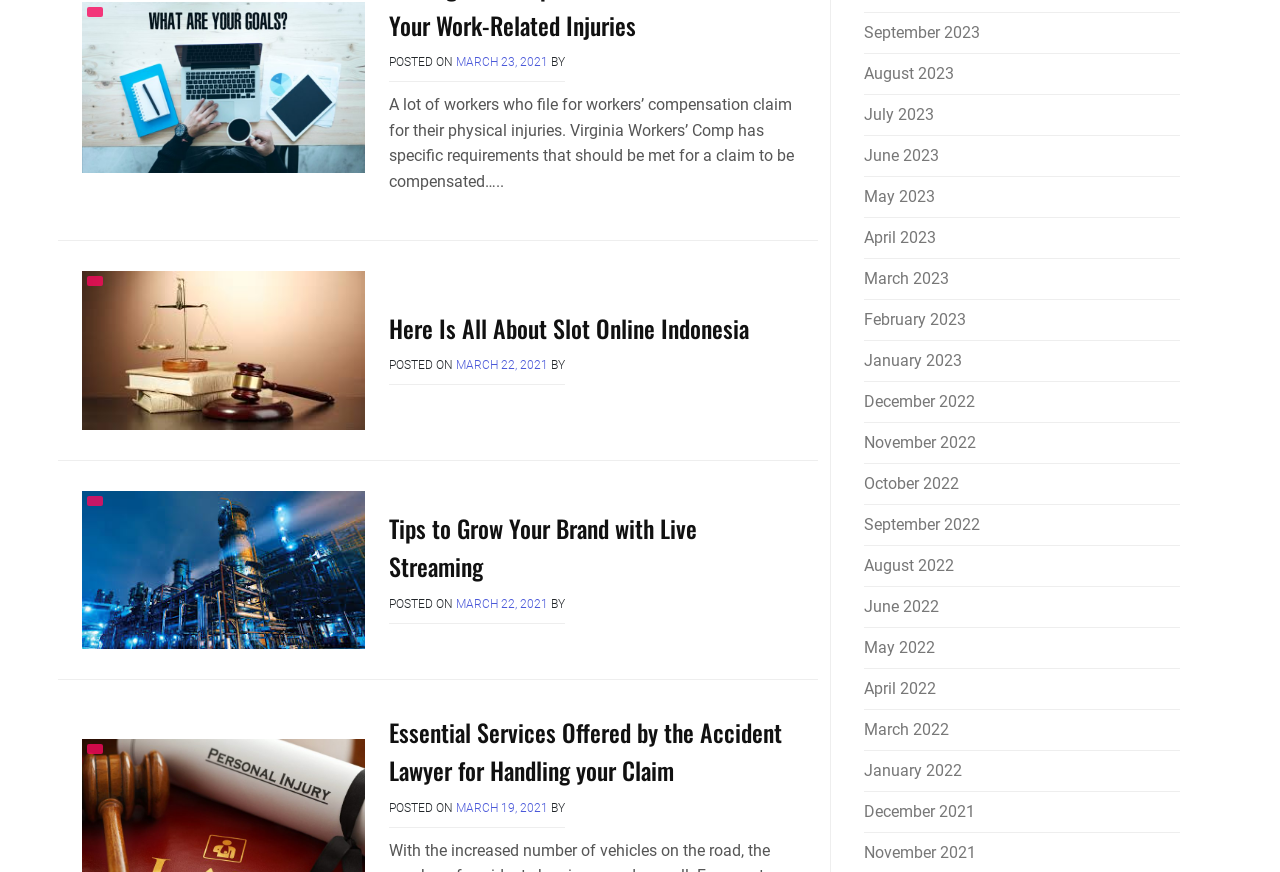Determine the bounding box coordinates of the clickable element to complete this instruction: "Check the posts in September 2022". Provide the coordinates in the format of four float numbers between 0 and 1, [left, top, right, bottom].

[0.675, 0.59, 0.766, 0.612]